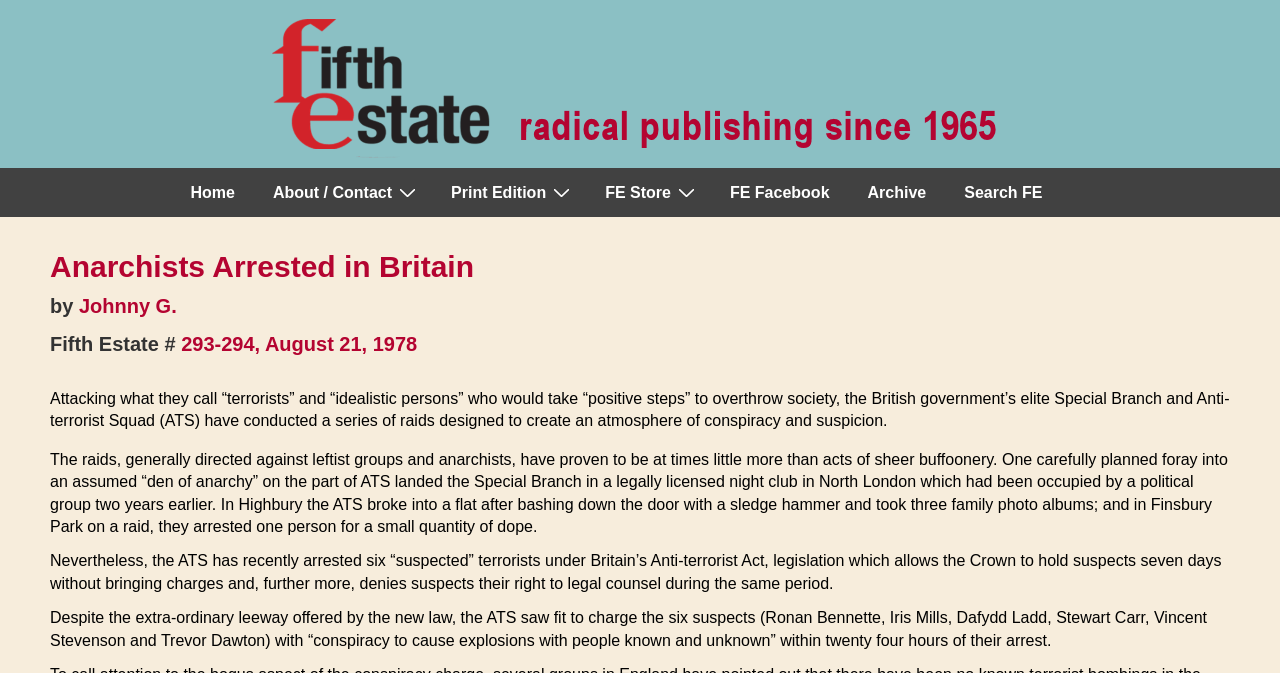Can you specify the bounding box coordinates of the area that needs to be clicked to fulfill the following instruction: "Visit FE Store"?

[0.459, 0.251, 0.555, 0.322]